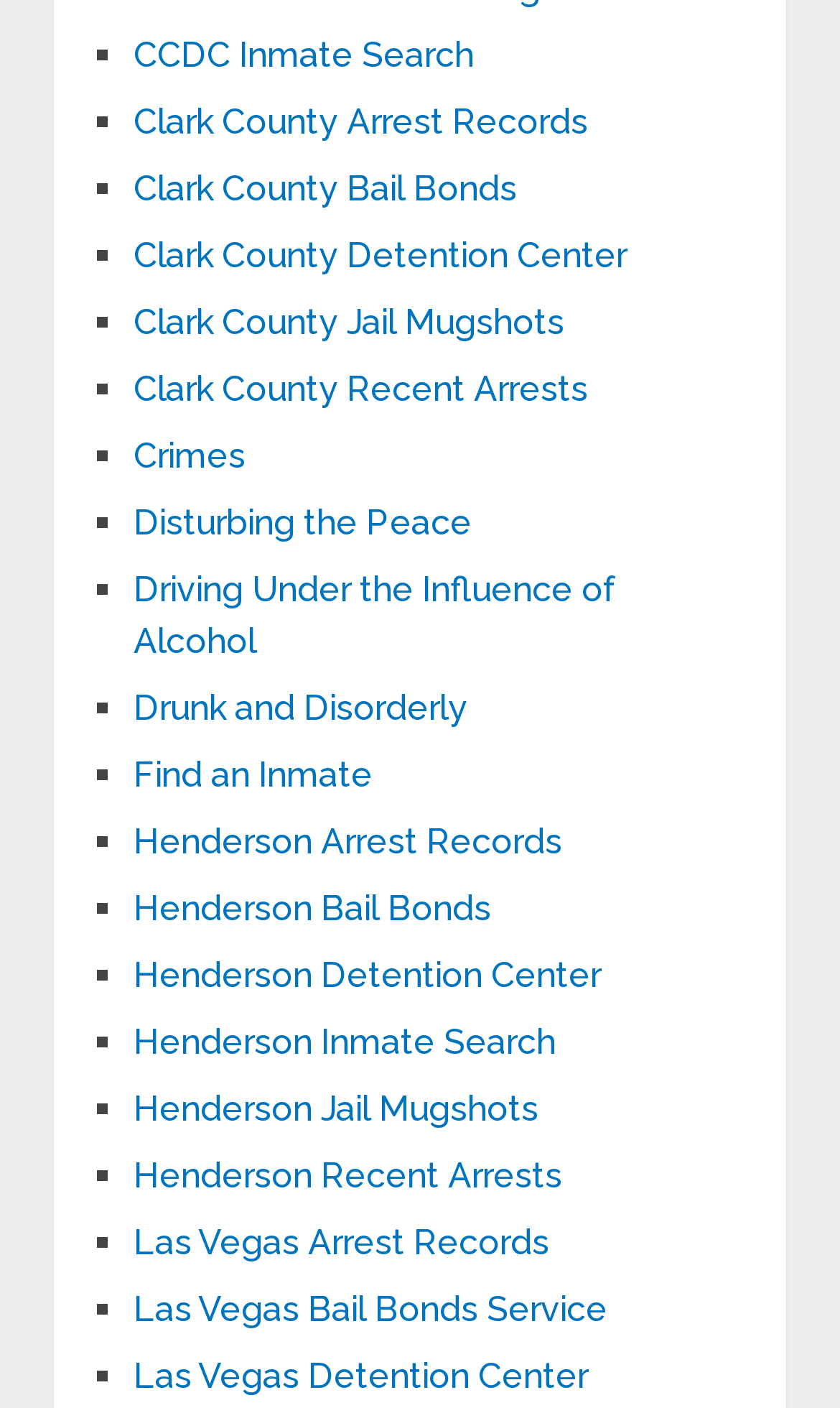Locate the bounding box of the user interface element based on this description: "Crimes".

[0.159, 0.309, 0.292, 0.338]